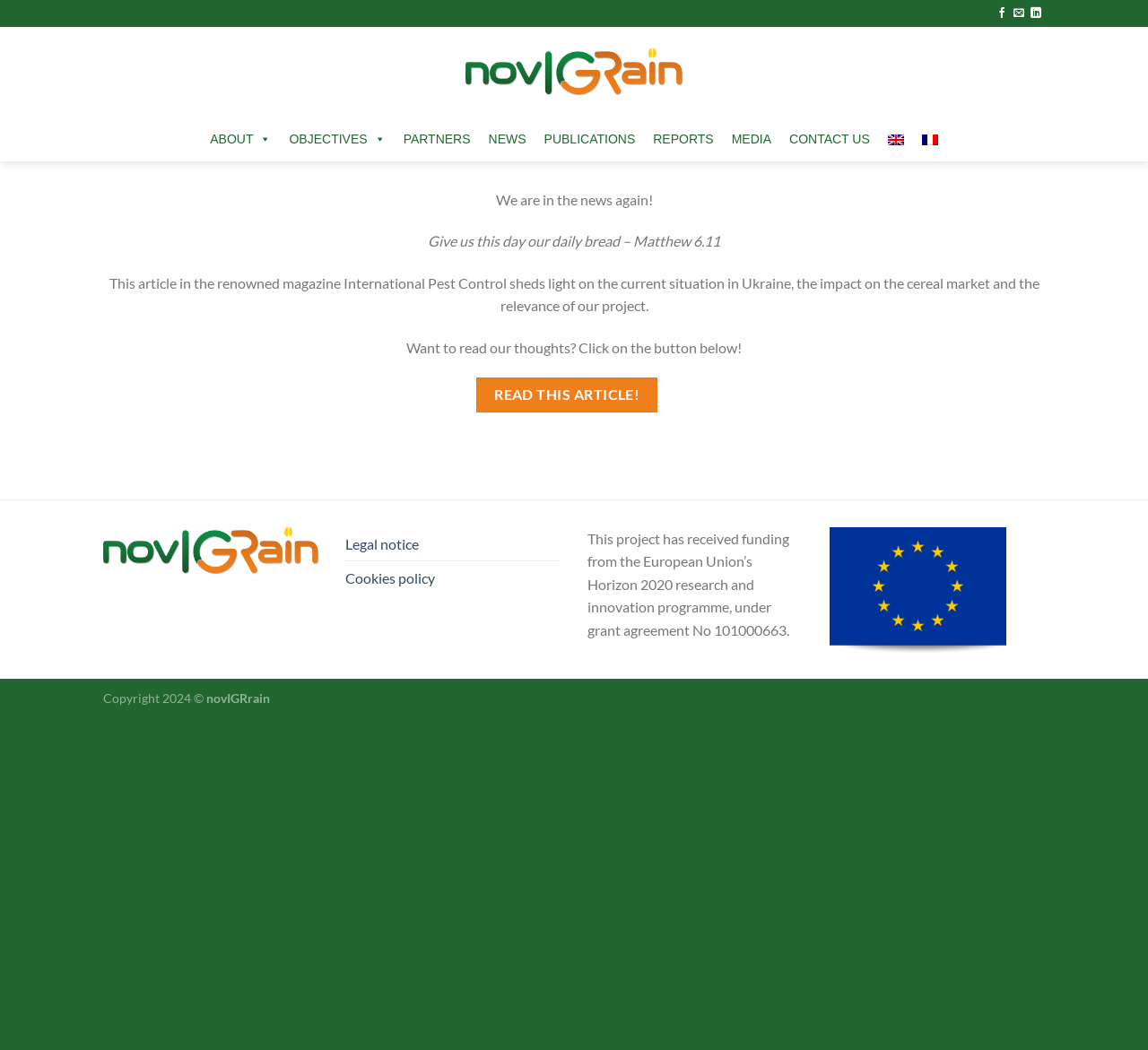Can you find the bounding box coordinates for the element that needs to be clicked to execute this instruction: "Contact us"? The coordinates should be given as four float numbers between 0 and 1, i.e., [left, top, right, bottom].

[0.68, 0.111, 0.765, 0.154]